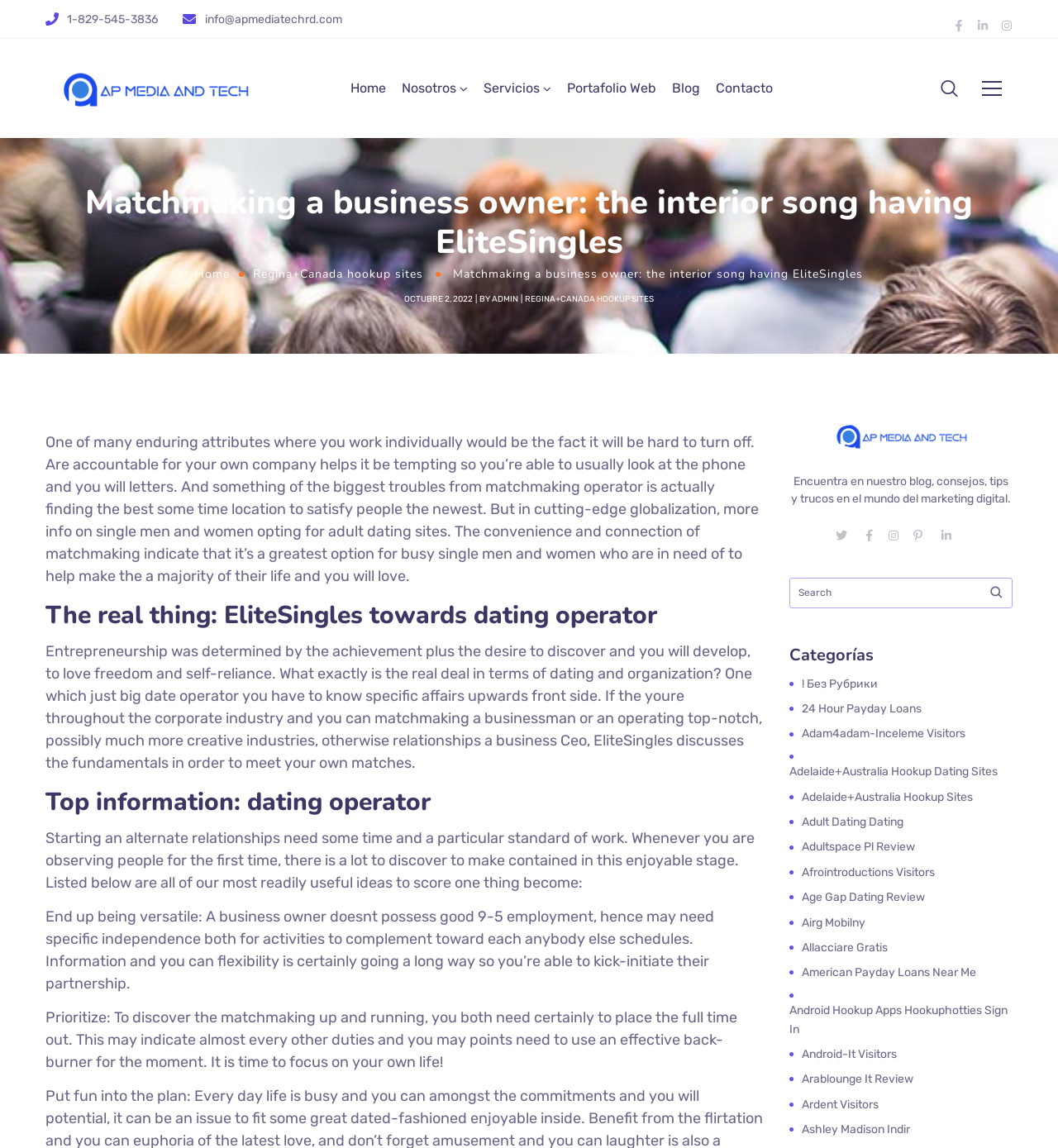What is the topic of the article?
Provide a thorough and detailed answer to the question.

I determined the topic of the article by reading the main heading, which is 'Matchmaking a business owner: the interior song having EliteSingles'. This heading is prominent and centered on the page, indicating that it is the main topic of the article.